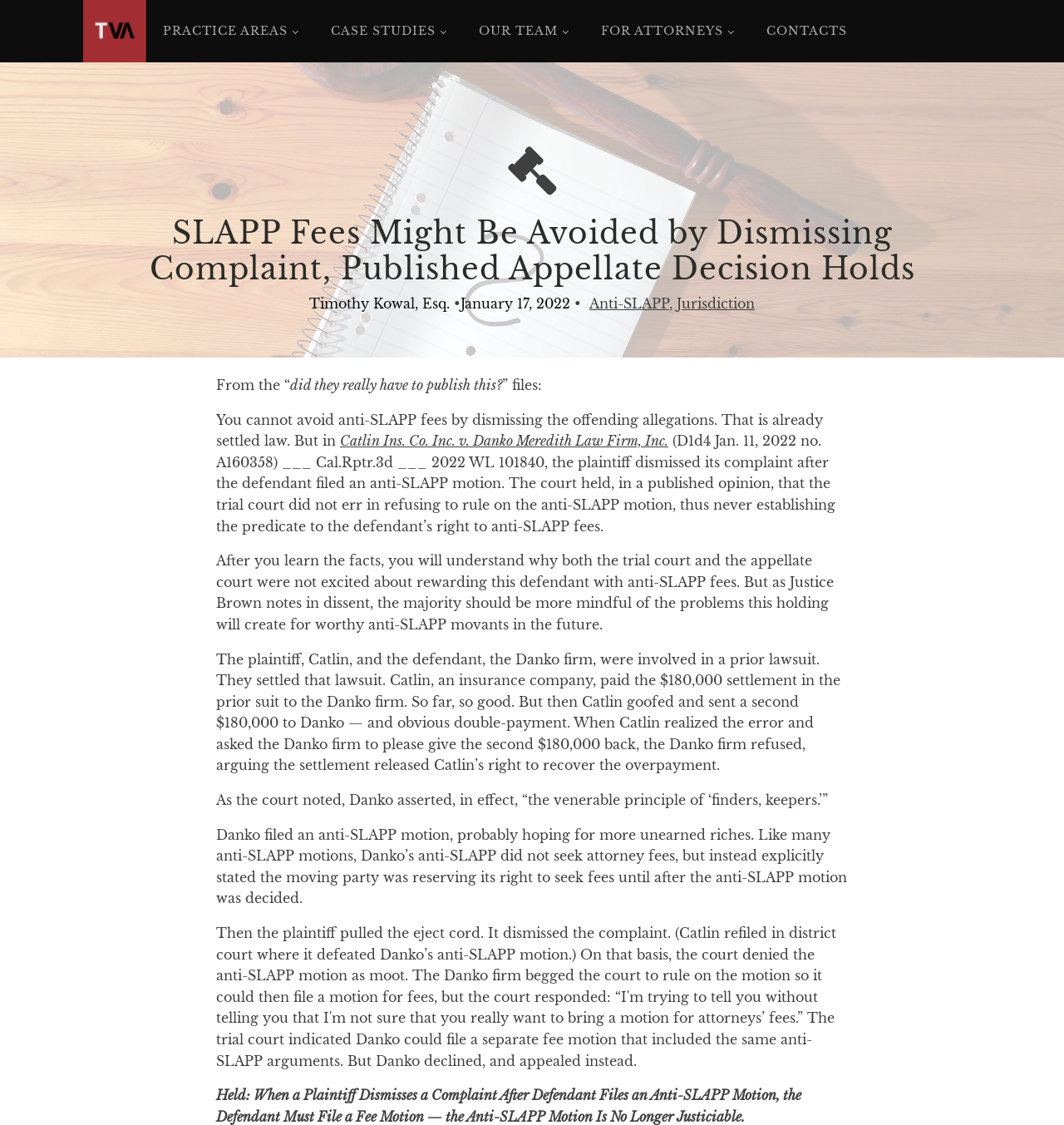Determine the bounding box for the described HTML element: "Case Studies". Ensure the coordinates are four float numbers between 0 and 1 in the format [left, top, right, bottom].

[0.295, 0.005, 0.434, 0.051]